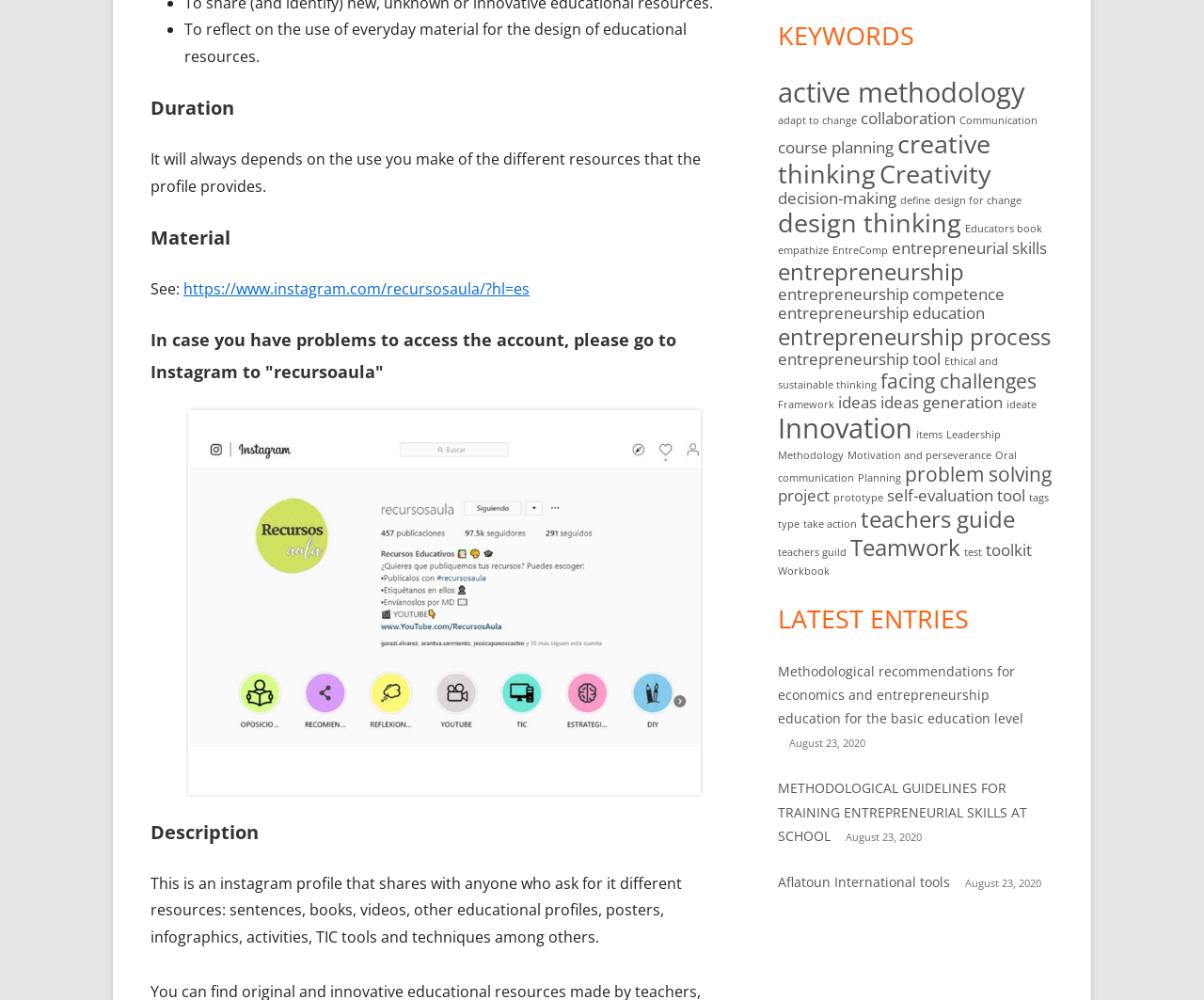Could you find the bounding box coordinates of the clickable area to complete this instruction: "Check the 'LATEST ENTRIES' section"?

[0.646, 0.601, 0.875, 0.636]